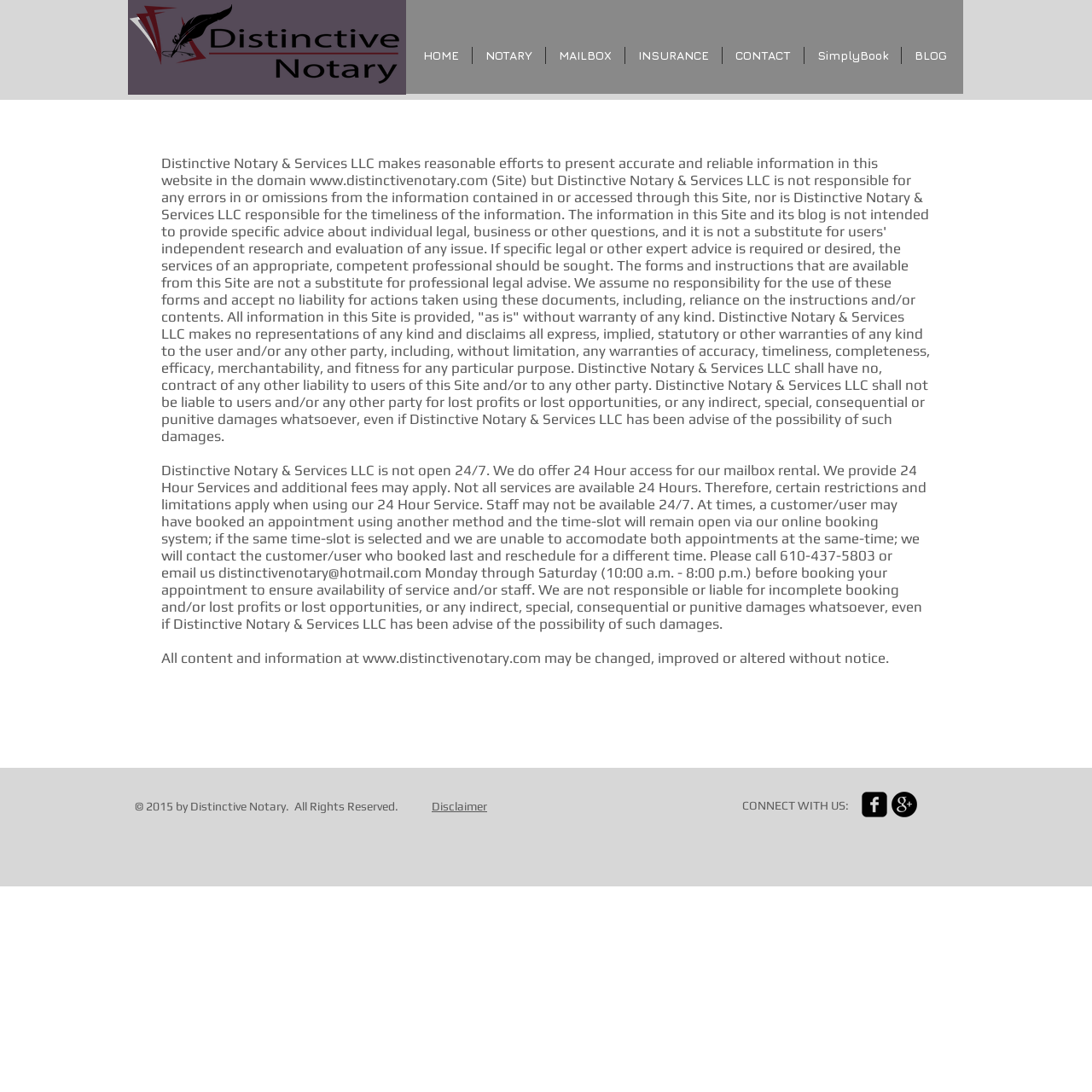Locate the bounding box coordinates of the area you need to click to fulfill this instruction: 'Connect with us on Facebook'. The coordinates must be in the form of four float numbers ranging from 0 to 1: [left, top, right, bottom].

[0.789, 0.725, 0.812, 0.748]